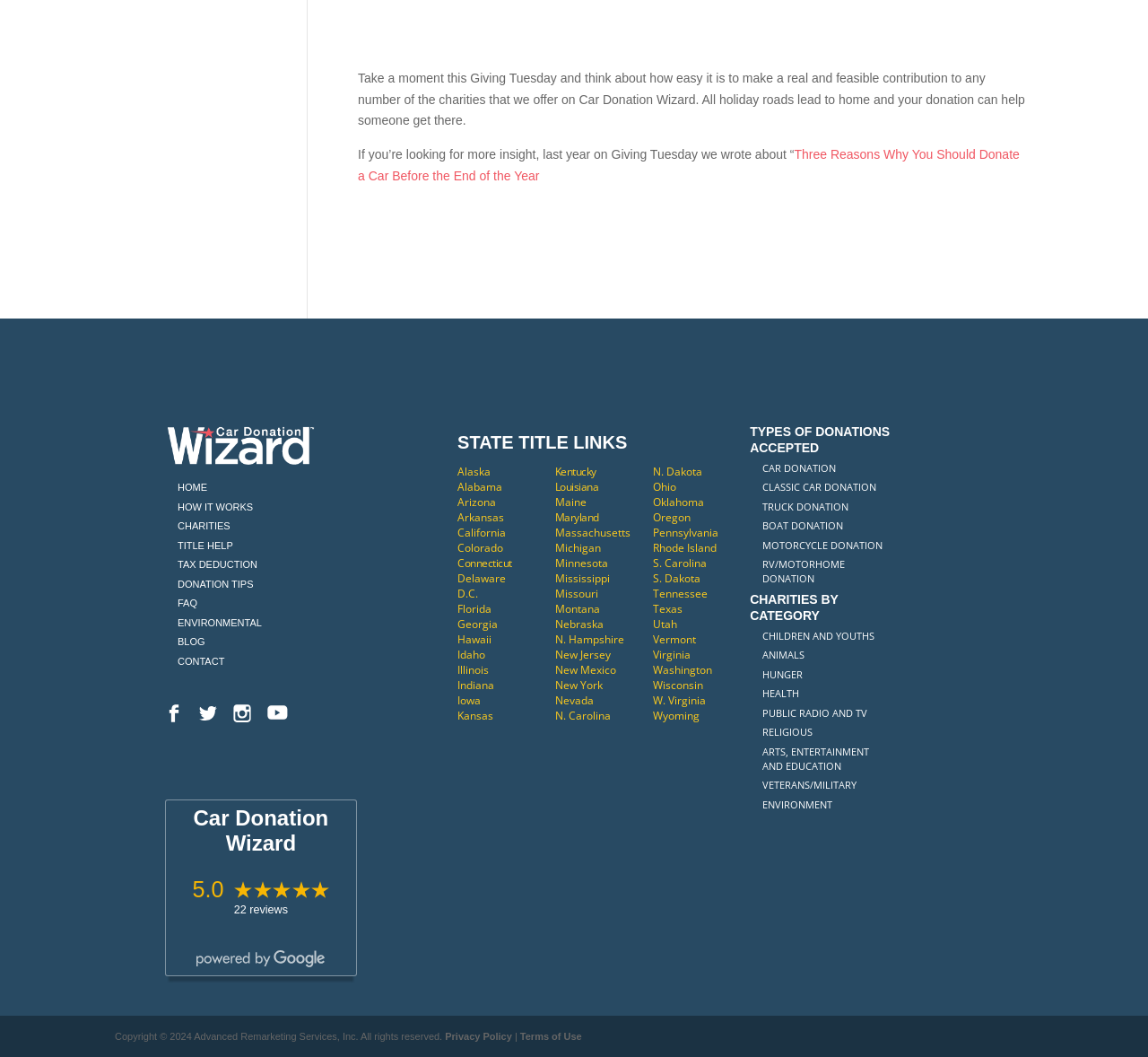Pinpoint the bounding box coordinates of the area that should be clicked to complete the following instruction: "Learn about 'STATE TITLE LINKS'". The coordinates must be given as four float numbers between 0 and 1, i.e., [left, top, right, bottom].

[0.398, 0.406, 0.656, 0.44]